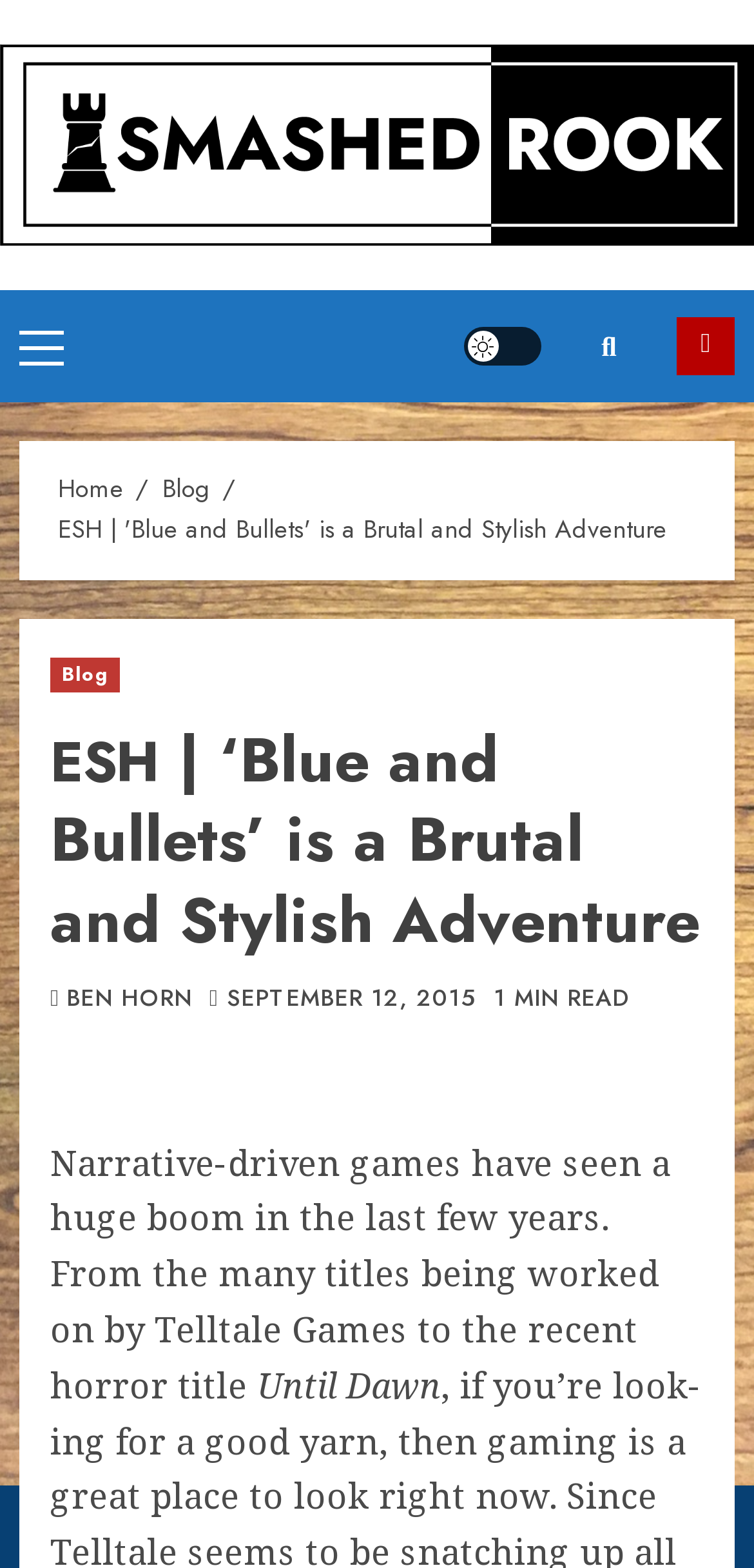Find the bounding box coordinates for the HTML element described as: "title="Search"". The coordinates should consist of four float values between 0 and 1, i.e., [left, top, right, bottom].

[0.744, 0.197, 0.872, 0.244]